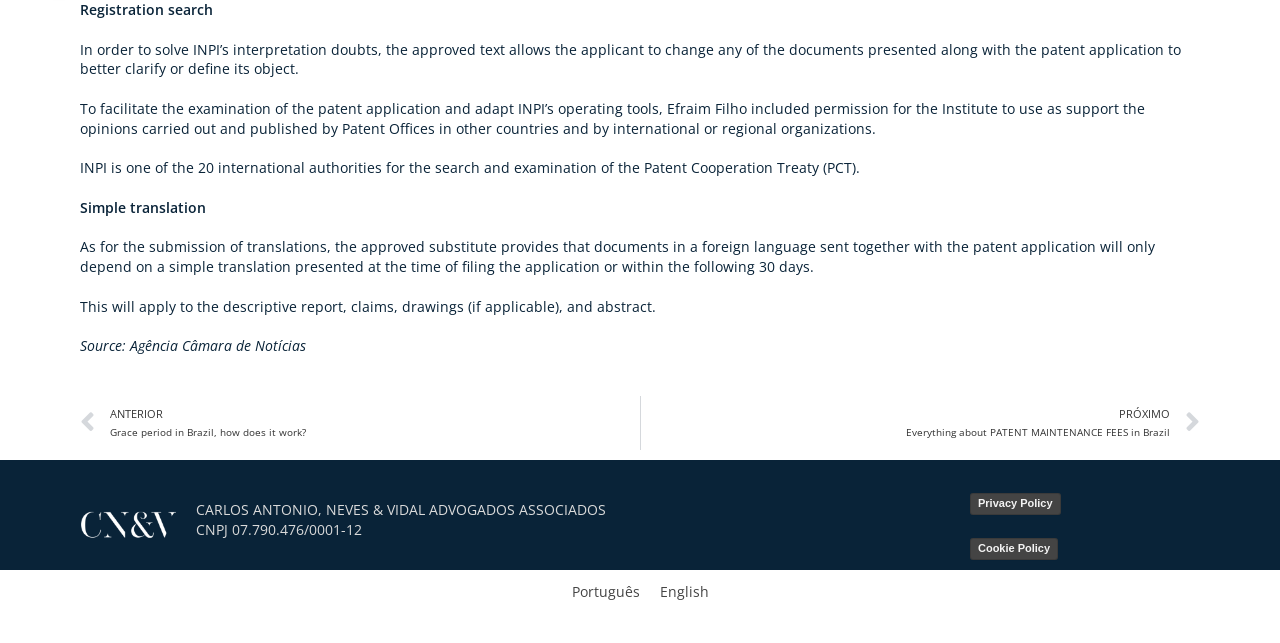Can you find the bounding box coordinates for the UI element given this description: "Cookie Policy"? Provide the coordinates as four float numbers between 0 and 1: [left, top, right, bottom].

[0.758, 0.837, 0.827, 0.871]